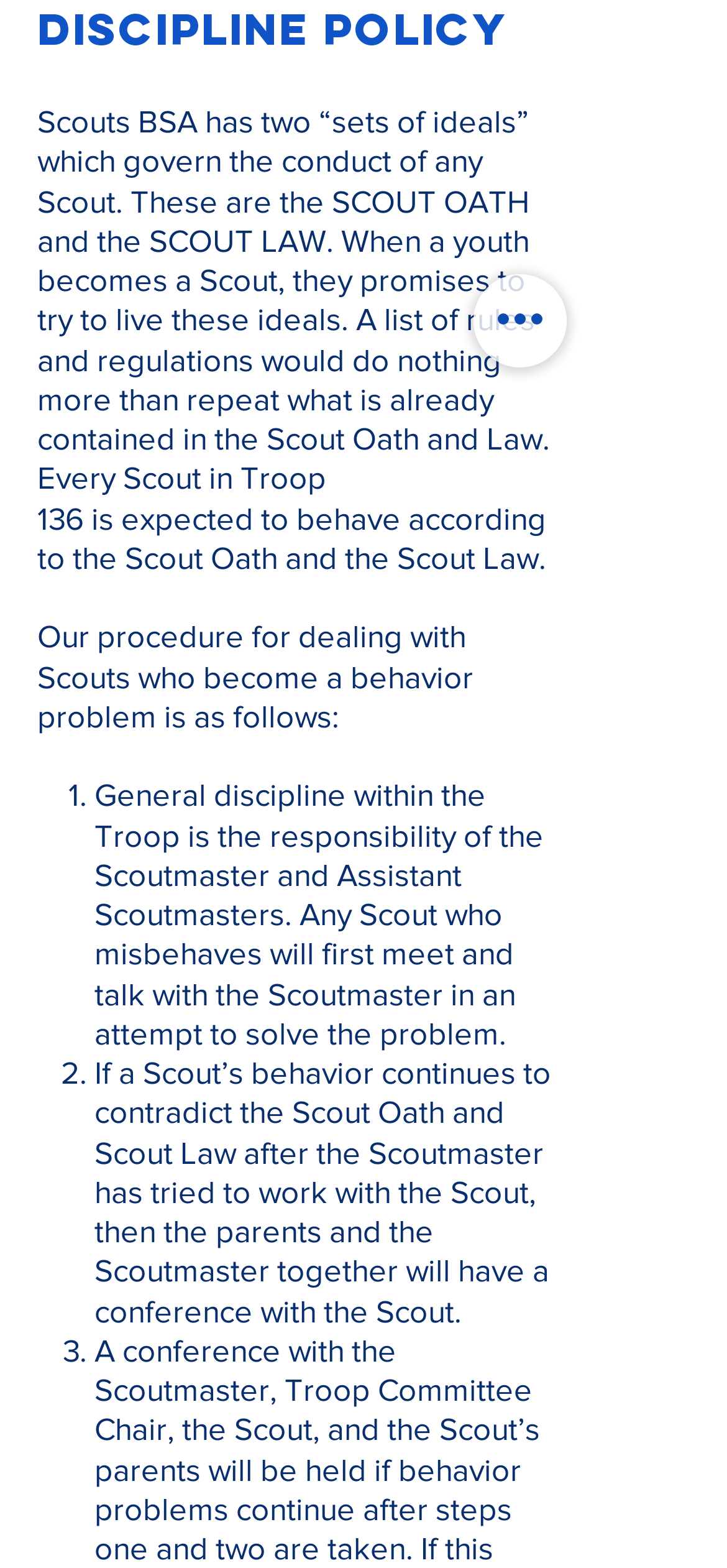Determine the bounding box for the UI element that matches this description: "aria-label="Quick actions"".

[0.651, 0.175, 0.779, 0.234]